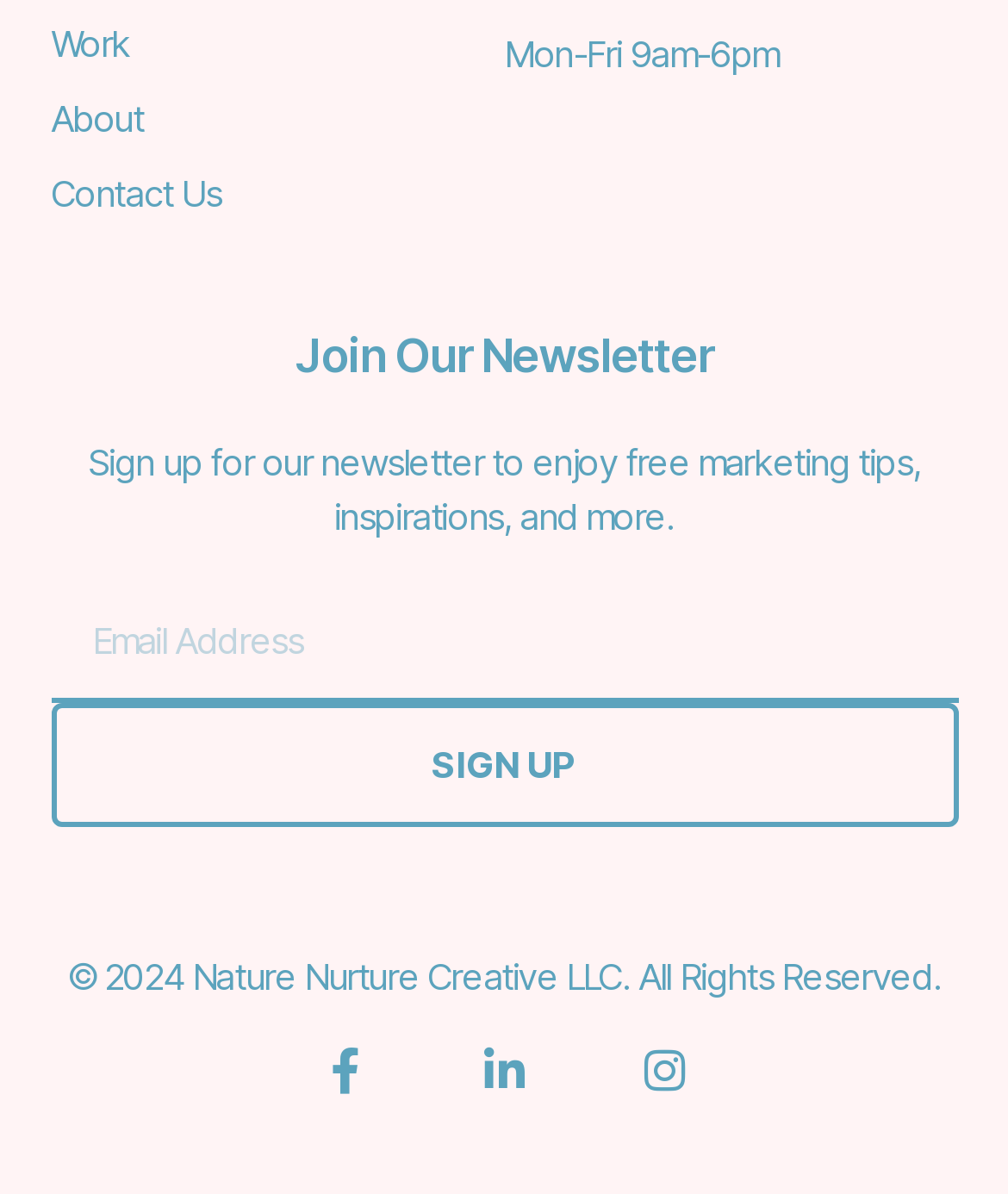Find the bounding box coordinates of the clickable area that will achieve the following instruction: "Click on the Work link".

[0.05, 0.004, 0.5, 0.067]